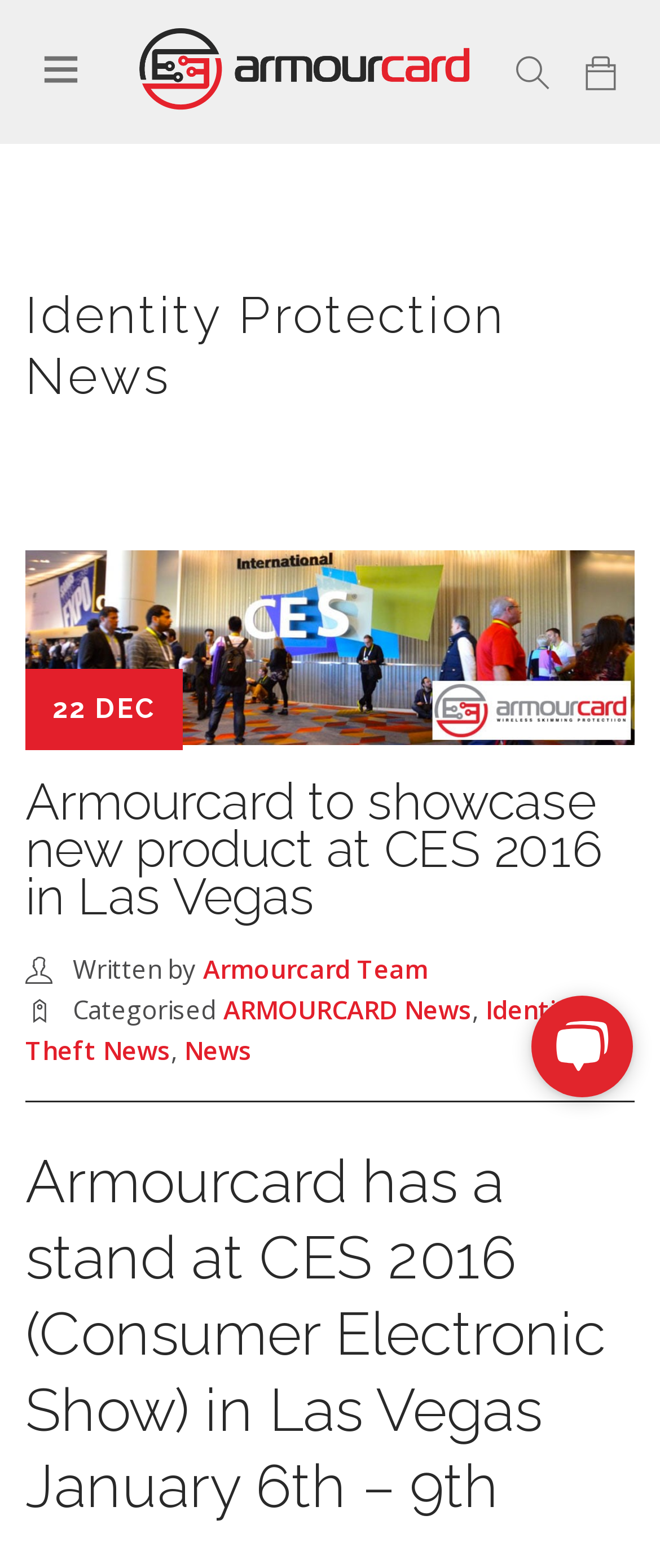Locate the bounding box coordinates of the area you need to click to fulfill this instruction: 'Apply for Similar Jobs'. The coordinates must be in the form of four float numbers ranging from 0 to 1: [left, top, right, bottom].

None